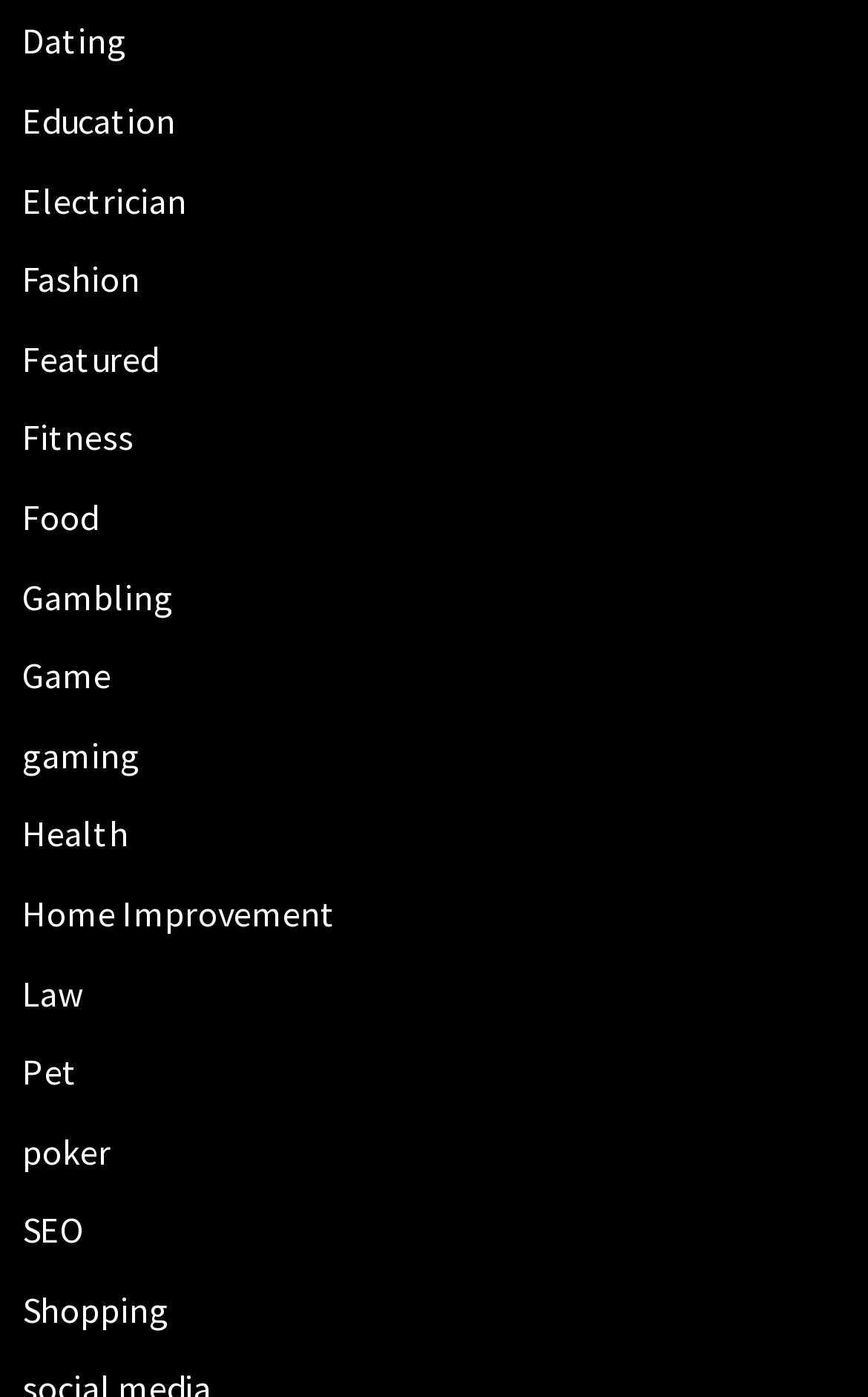Determine the bounding box coordinates of the clickable region to follow the instruction: "Visit Education".

[0.026, 0.07, 0.203, 0.102]